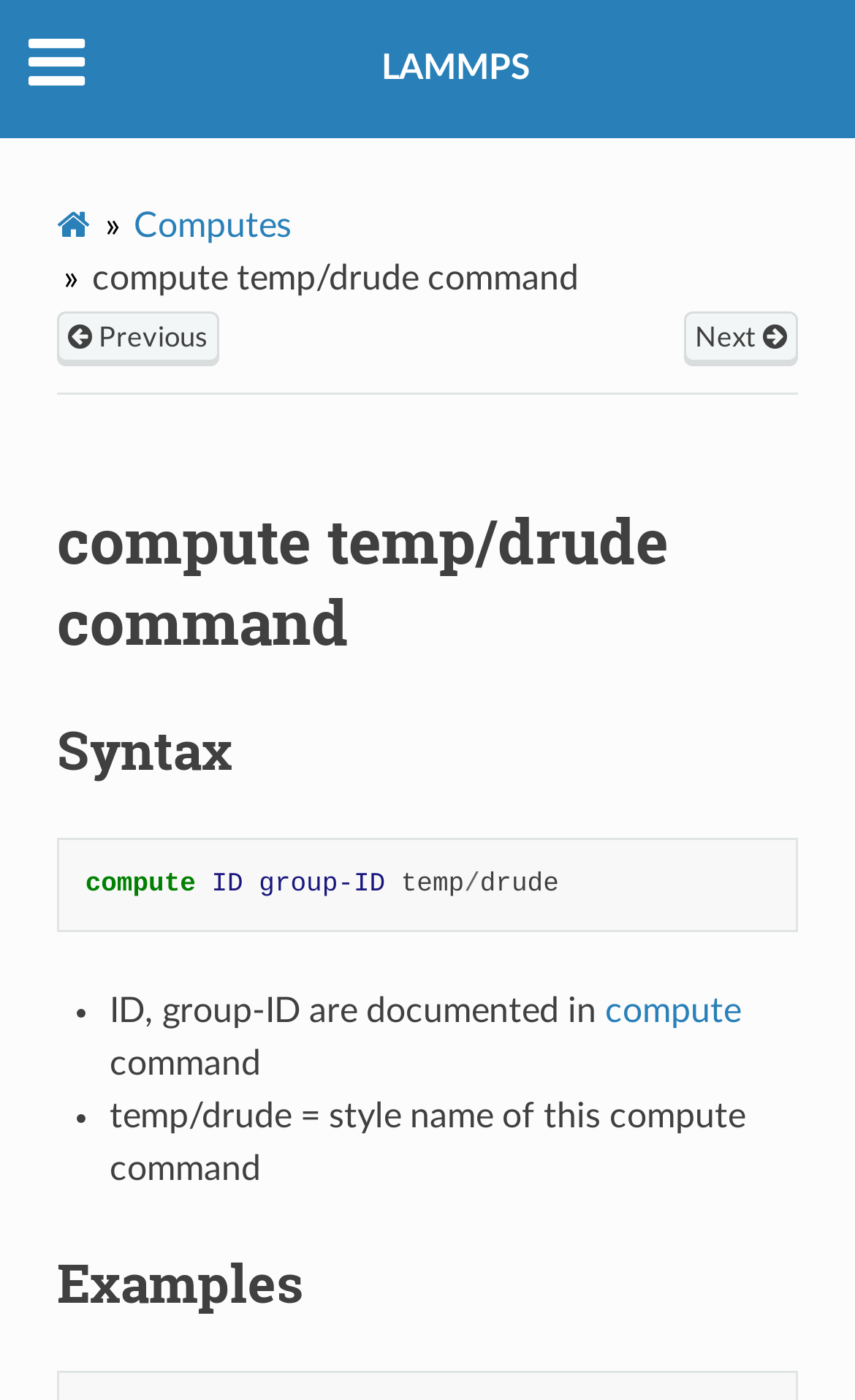Find the bounding box coordinates for the area that must be clicked to perform this action: "go to computes page".

[0.156, 0.149, 0.341, 0.174]